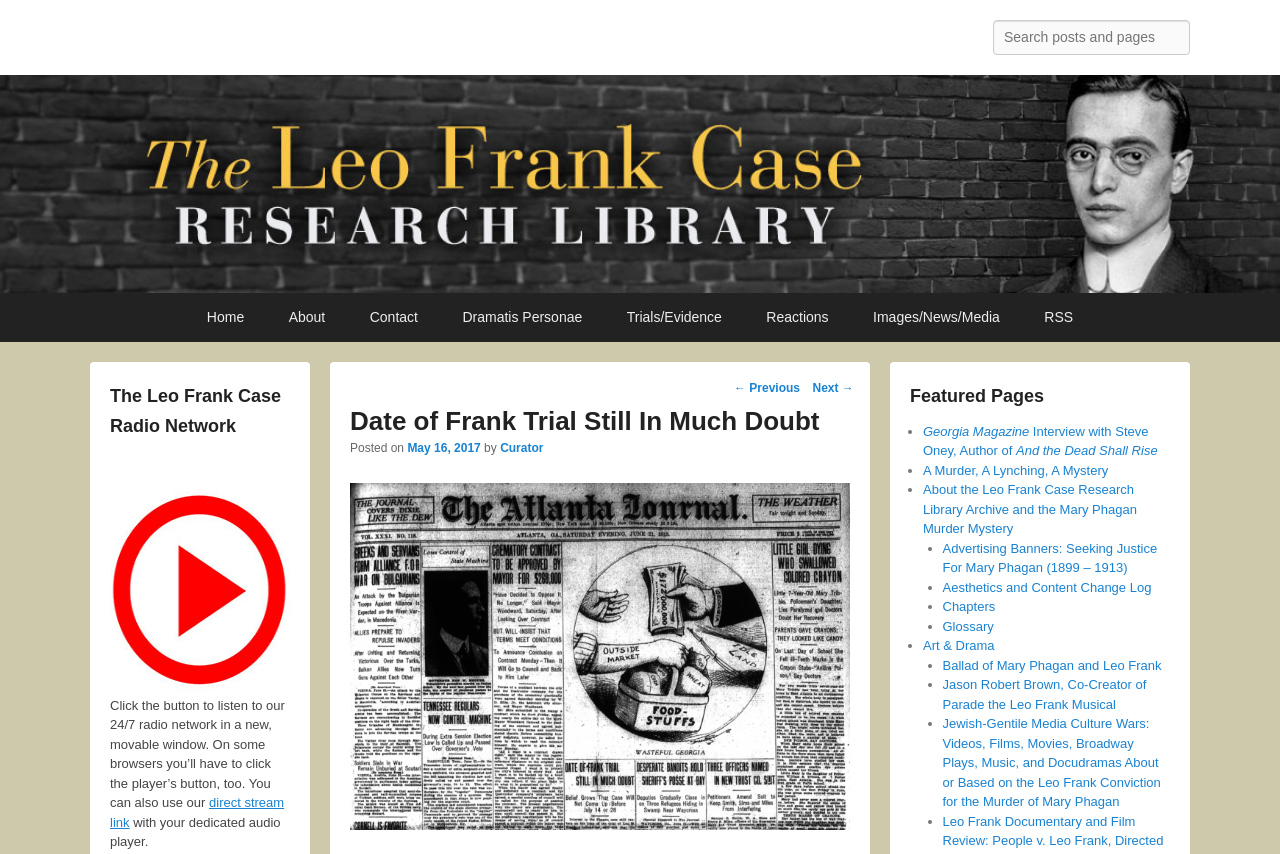Locate the coordinates of the bounding box for the clickable region that fulfills this instruction: "Read about the trials and evidence".

[0.474, 0.344, 0.58, 0.401]